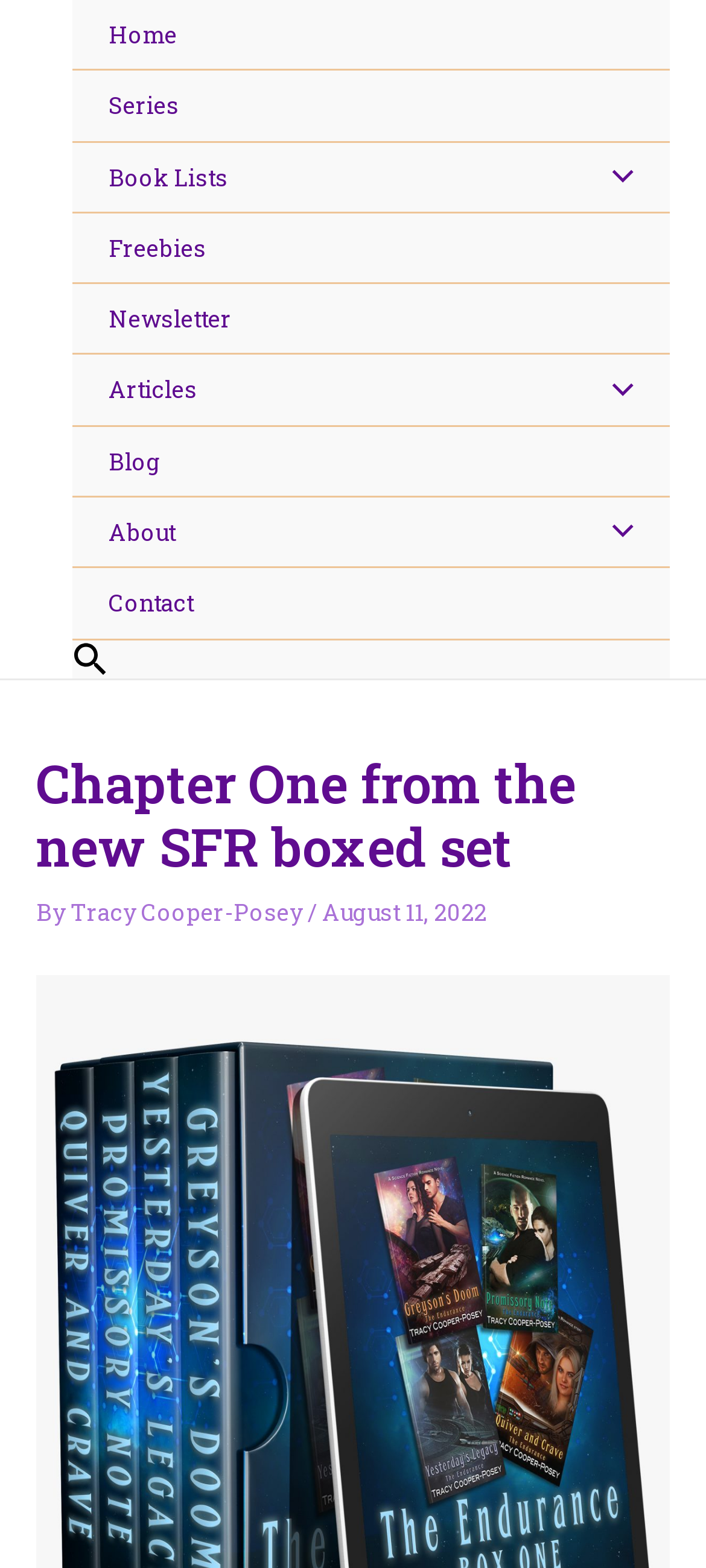Show the bounding box coordinates for the element that needs to be clicked to execute the following instruction: "visit author page". Provide the coordinates in the form of four float numbers between 0 and 1, i.e., [left, top, right, bottom].

[0.1, 0.572, 0.436, 0.59]